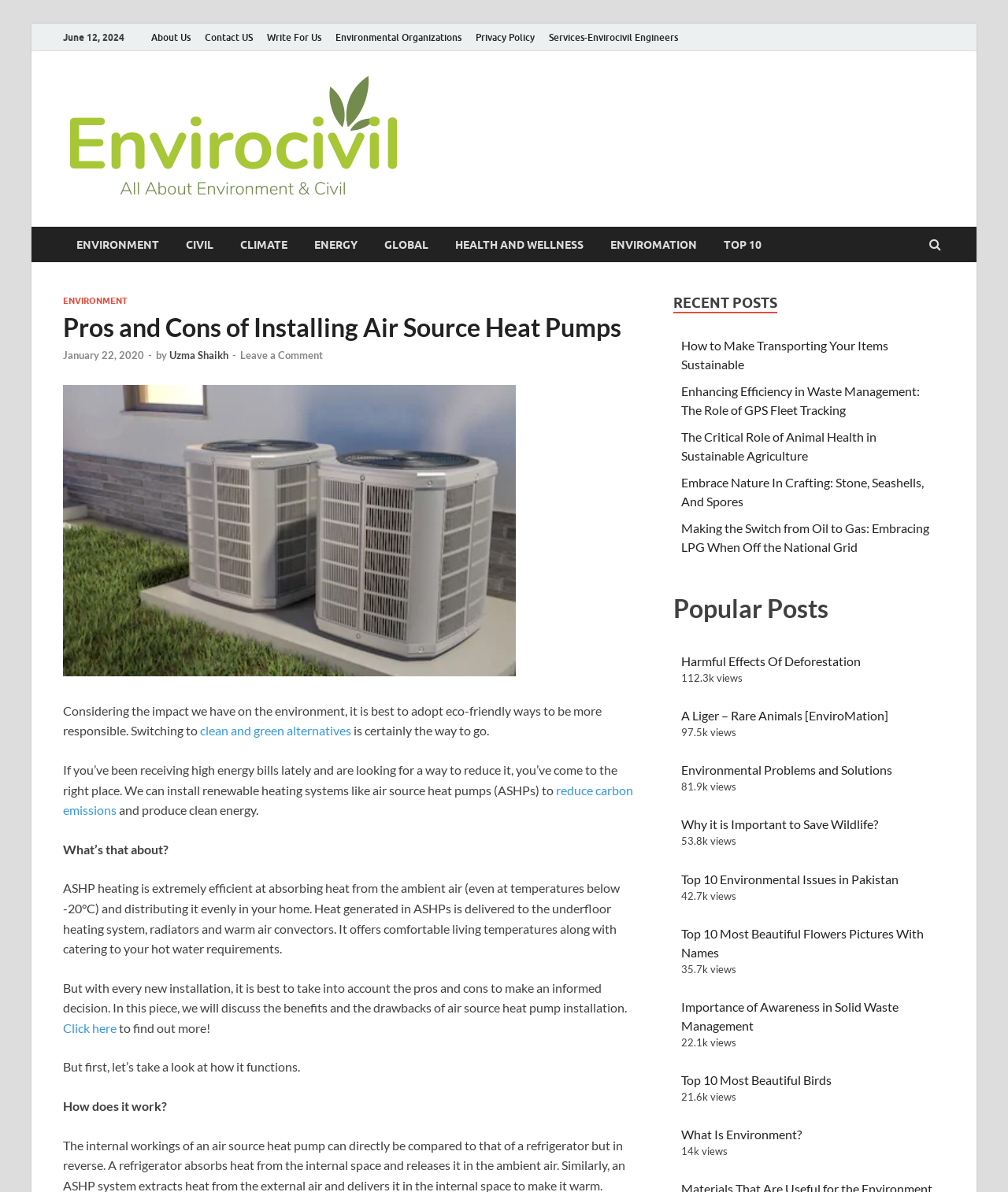Identify the bounding box coordinates for the element you need to click to achieve the following task: "Click on About Us". The coordinates must be four float values ranging from 0 to 1, formatted as [left, top, right, bottom].

[0.143, 0.02, 0.196, 0.043]